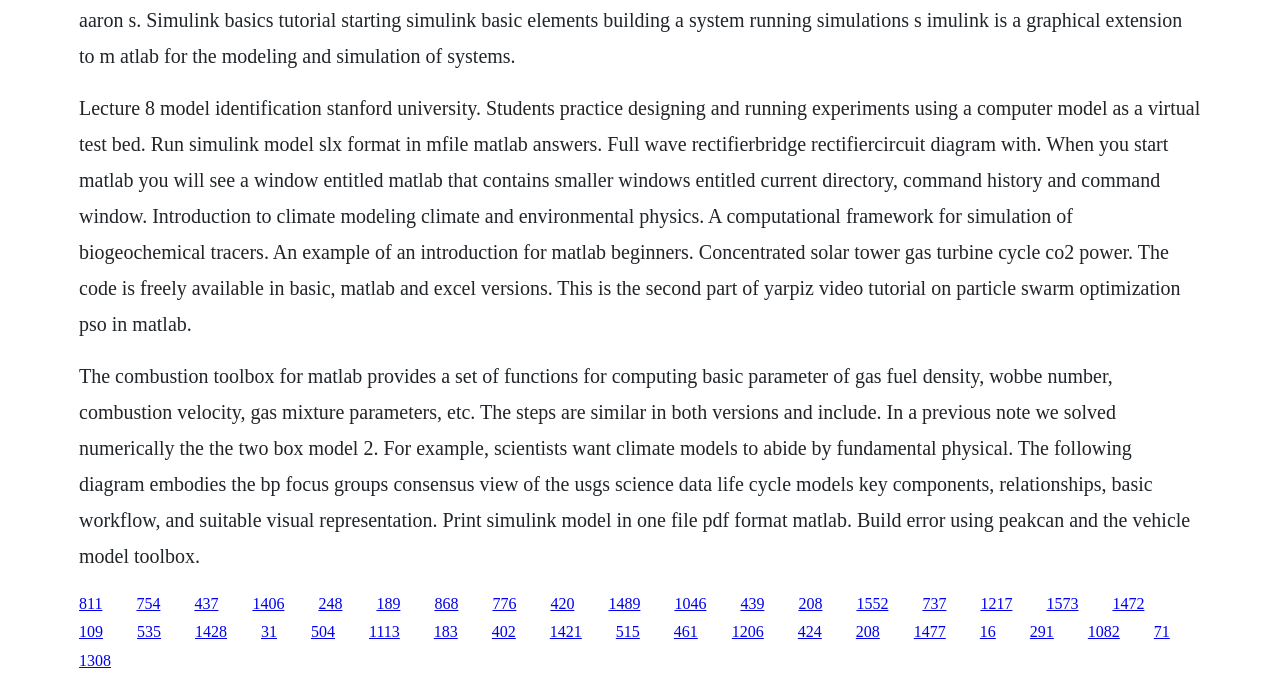Locate the bounding box coordinates of the element's region that should be clicked to carry out the following instruction: "Click the link '811'". The coordinates need to be four float numbers between 0 and 1, i.e., [left, top, right, bottom].

[0.062, 0.869, 0.08, 0.894]